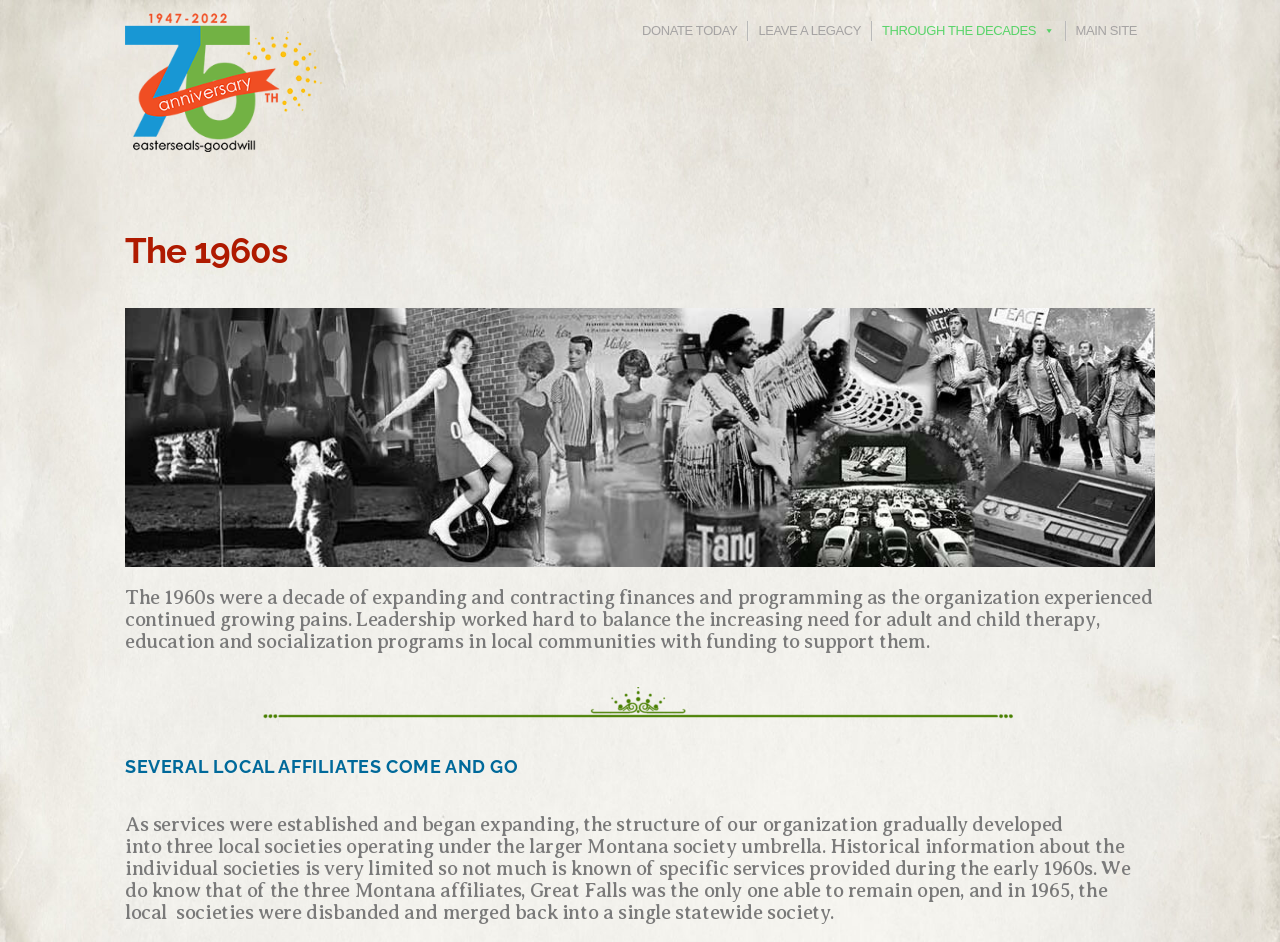Identify the bounding box of the HTML element described here: "Donate Today". Provide the coordinates as four float numbers between 0 and 1: [left, top, right, bottom].

[0.494, 0.023, 0.584, 0.044]